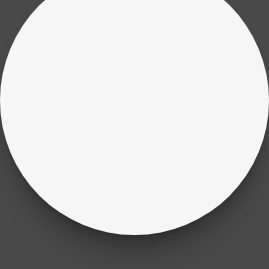Craft a descriptive caption that covers all aspects of the image.

The image likely depicts Drew Anderson, an English Labrador who serves as a registered Pet Therapy Animal. Known for his gentle demeanor, Drew is a beloved member of the Read With Me program through the Pet Partners Organization. His role emphasizes the important bond between pets and their ability to provide emotional support and comfort to individuals in need. While the specific characteristics and appearance of Drew are not visually detailed here, his presence symbolizes warmth and companionship, embodying the qualities that make therapy animals so cherished.